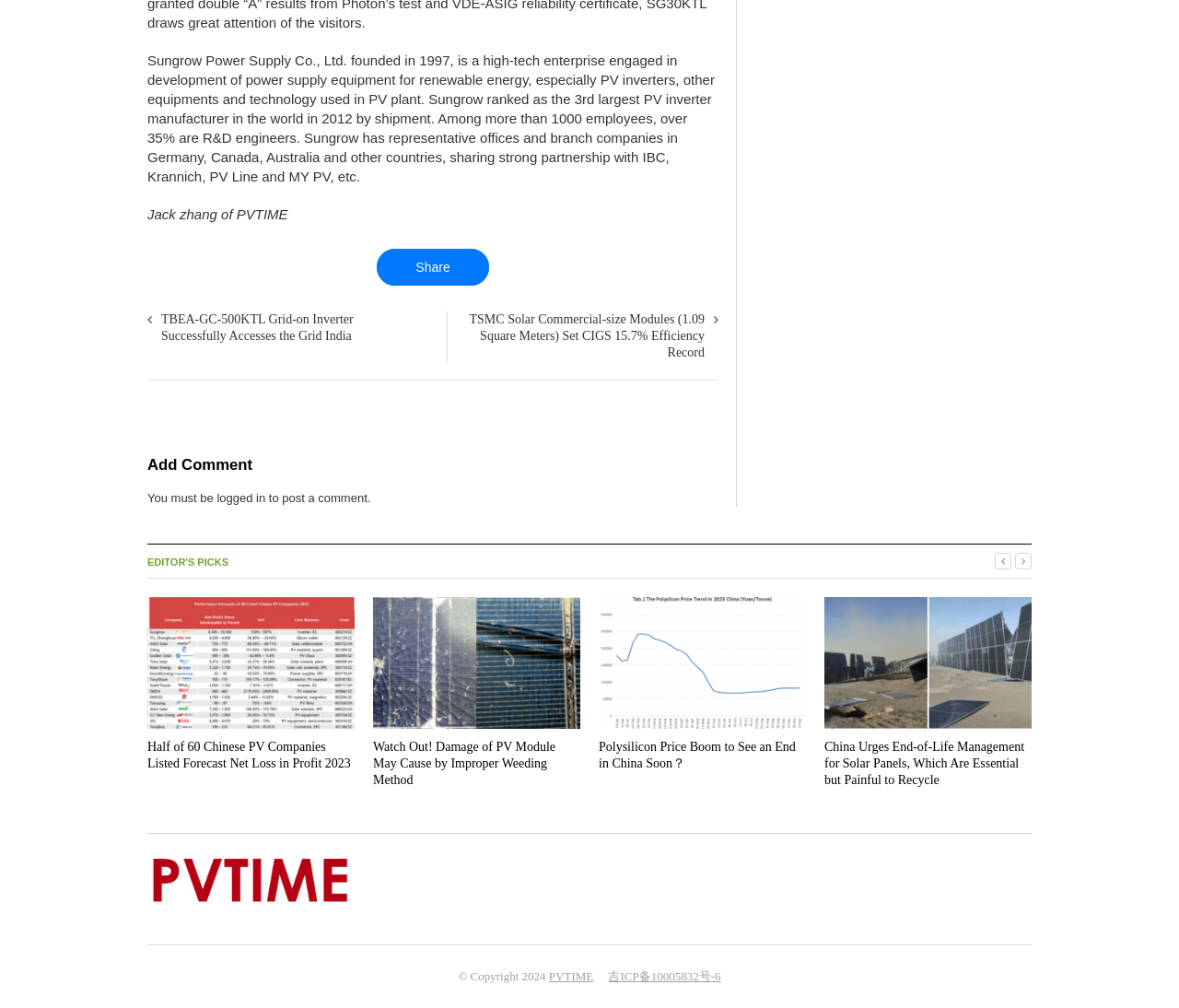Bounding box coordinates should be in the format (top-left x, top-left y, bottom-right x, bottom-right y) and all values should be floating point numbers between 0 and 1. Determine the bounding box coordinate for the UI element described as: logged in

[0.184, 0.487, 0.225, 0.501]